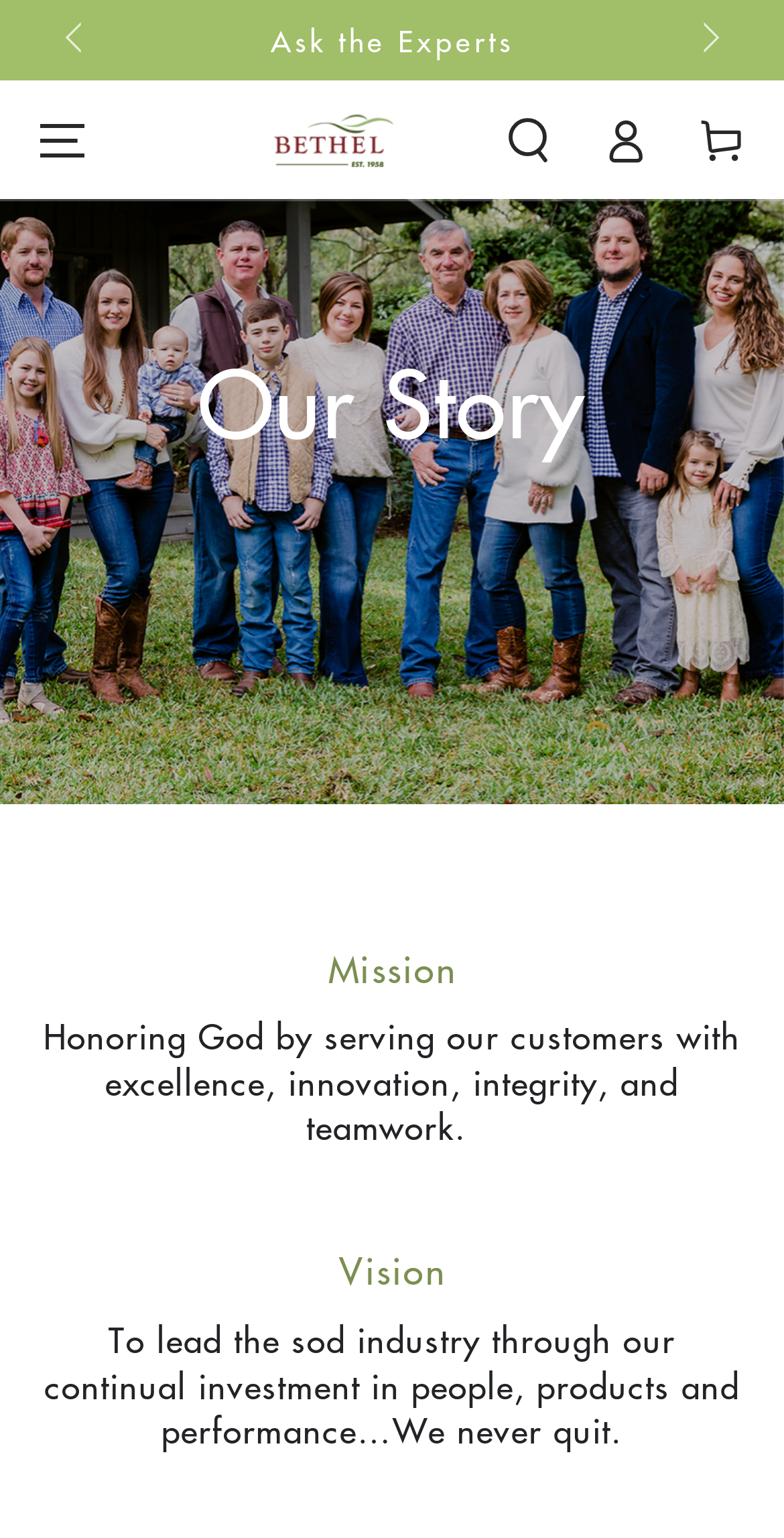Provide a short answer to the following question with just one word or phrase: What is the name of the company?

Bethel Farms